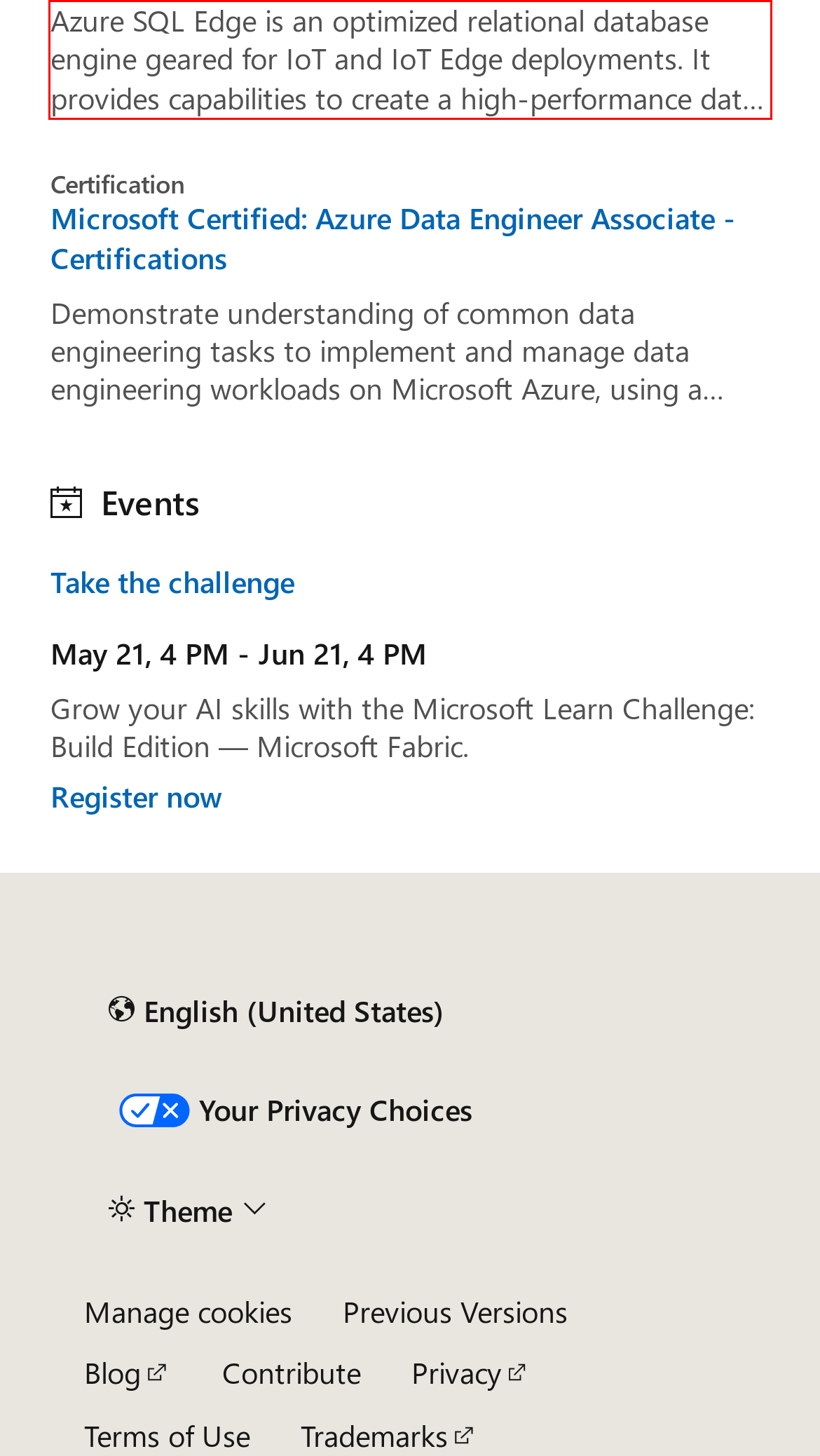Please use OCR to extract the text content from the red bounding box in the provided webpage screenshot.

Azure SQL Edge is an optimized relational database engine geared for IoT and IoT Edge deployments. It provides capabilities to create a high-performance data storage and processing layer for IoT applications and solutions.